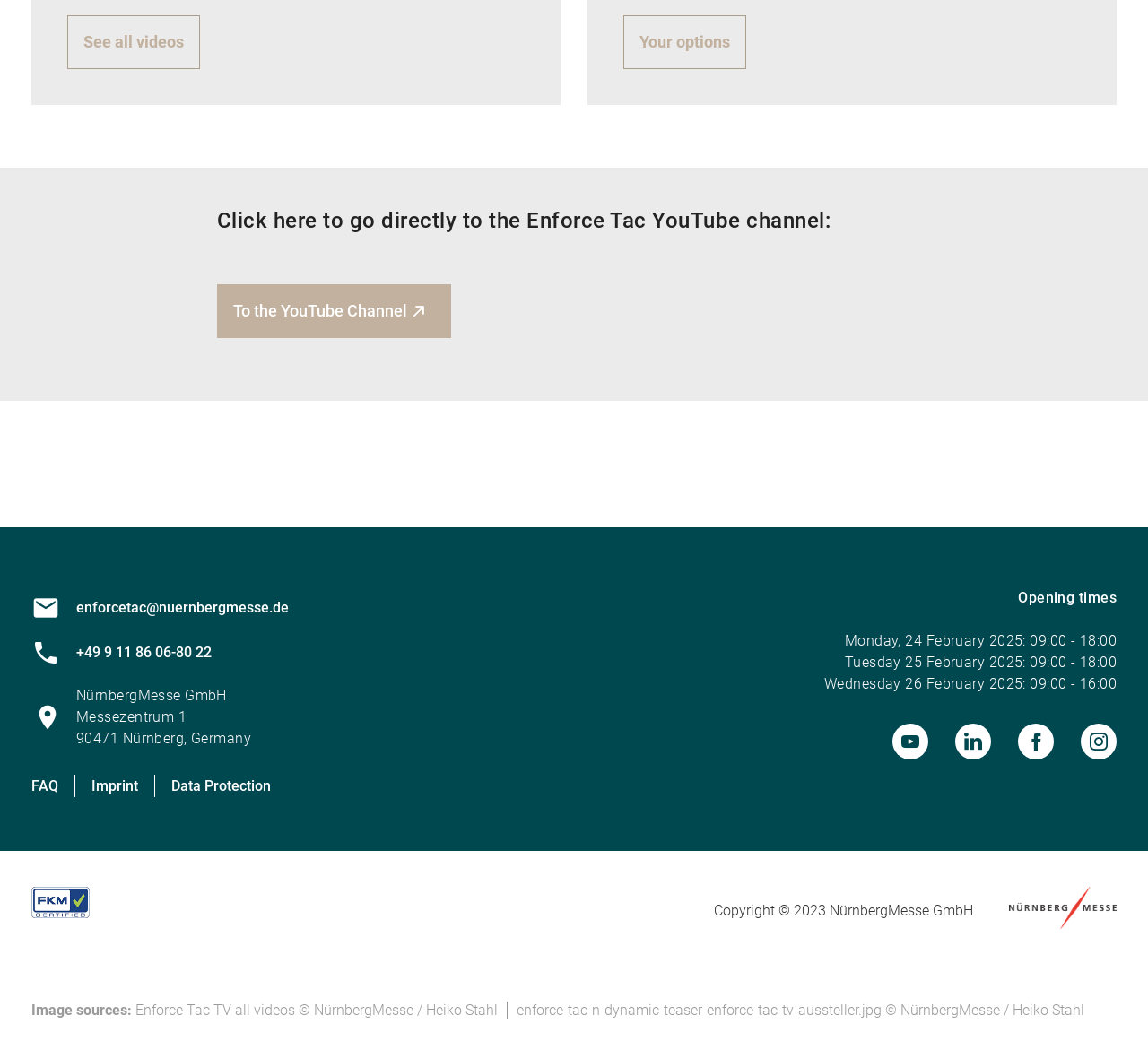What is the name of the event?
Use the information from the screenshot to give a comprehensive response to the question.

The name of the event can be inferred from the various mentions of 'Enforce Tac' throughout the webpage, including the link 'To the YouTube Channel' and the image 'Enforce Tac TV all videos'.